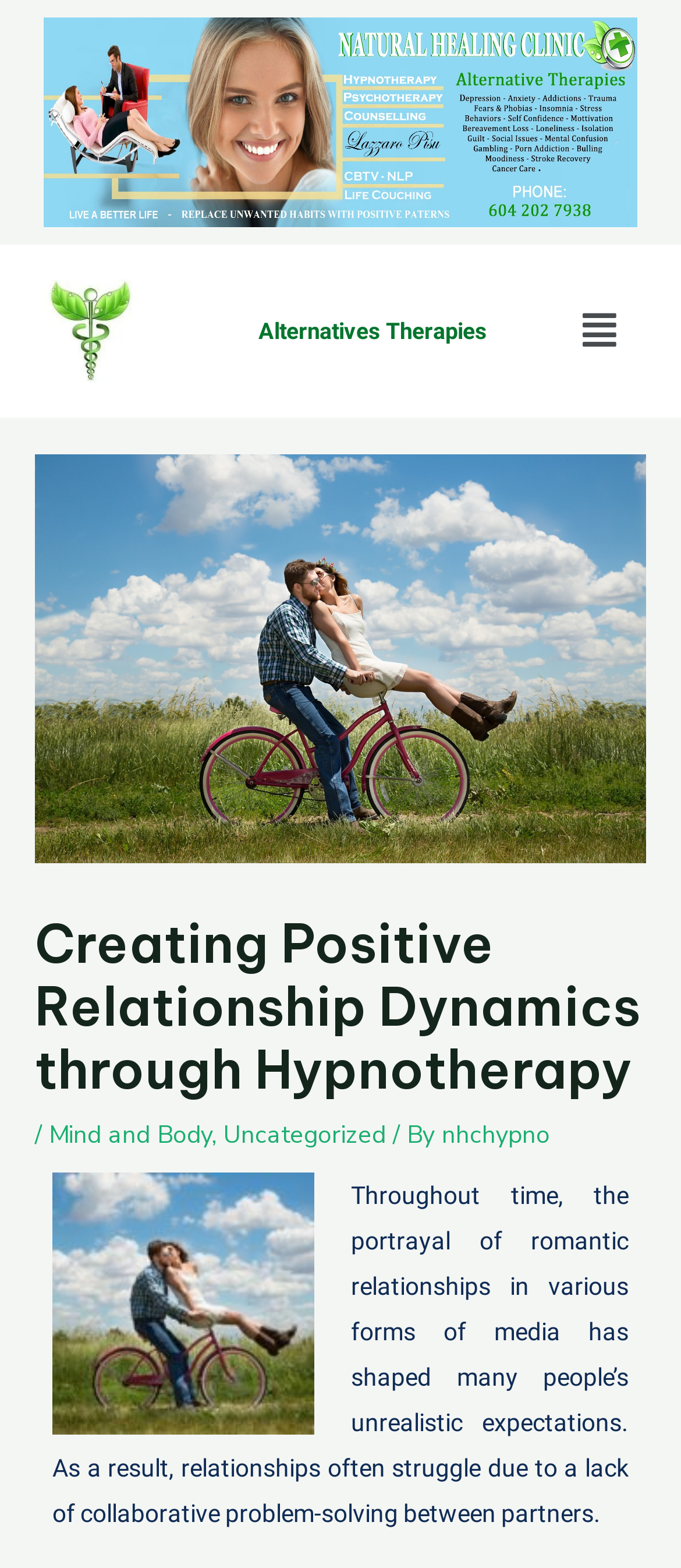What is the name of the clinic?
Please provide a full and detailed response to the question.

I determined the answer by looking at the root element's text, which is 'Creating Positive Relationship Dynamics through Hypnotherapy - Natural Healing Clinic - Alternative Therapies and Medicine'. The clinic's name is 'Natural Healing Clinic'.